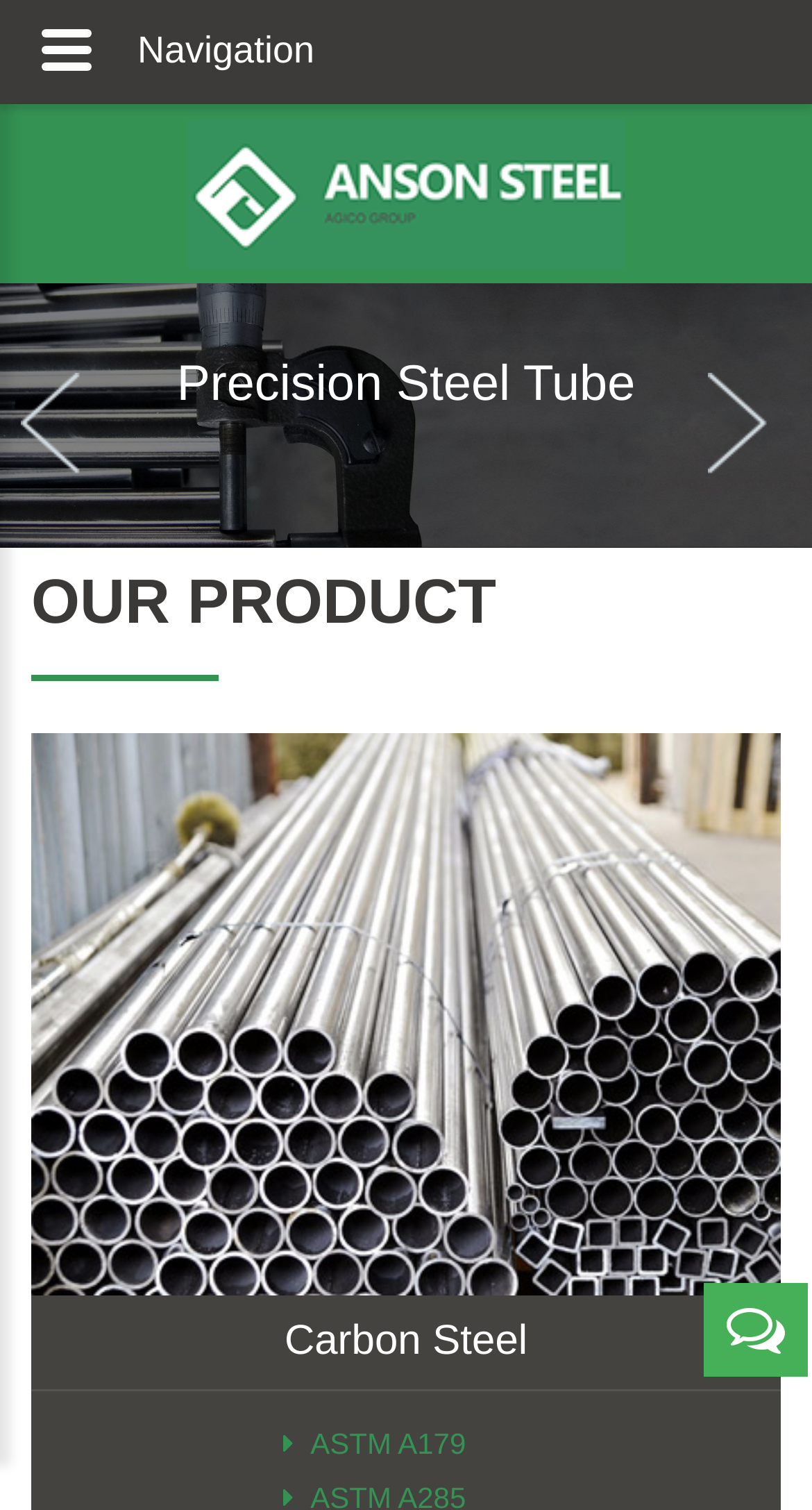What is the name of the product category?
Could you please answer the question thoroughly and with as much detail as possible?

The webpage has a StaticText element with the text 'OUR PRODUCT' at coordinates [0.038, 0.376, 0.611, 0.422], which suggests that this is the name of the product category.